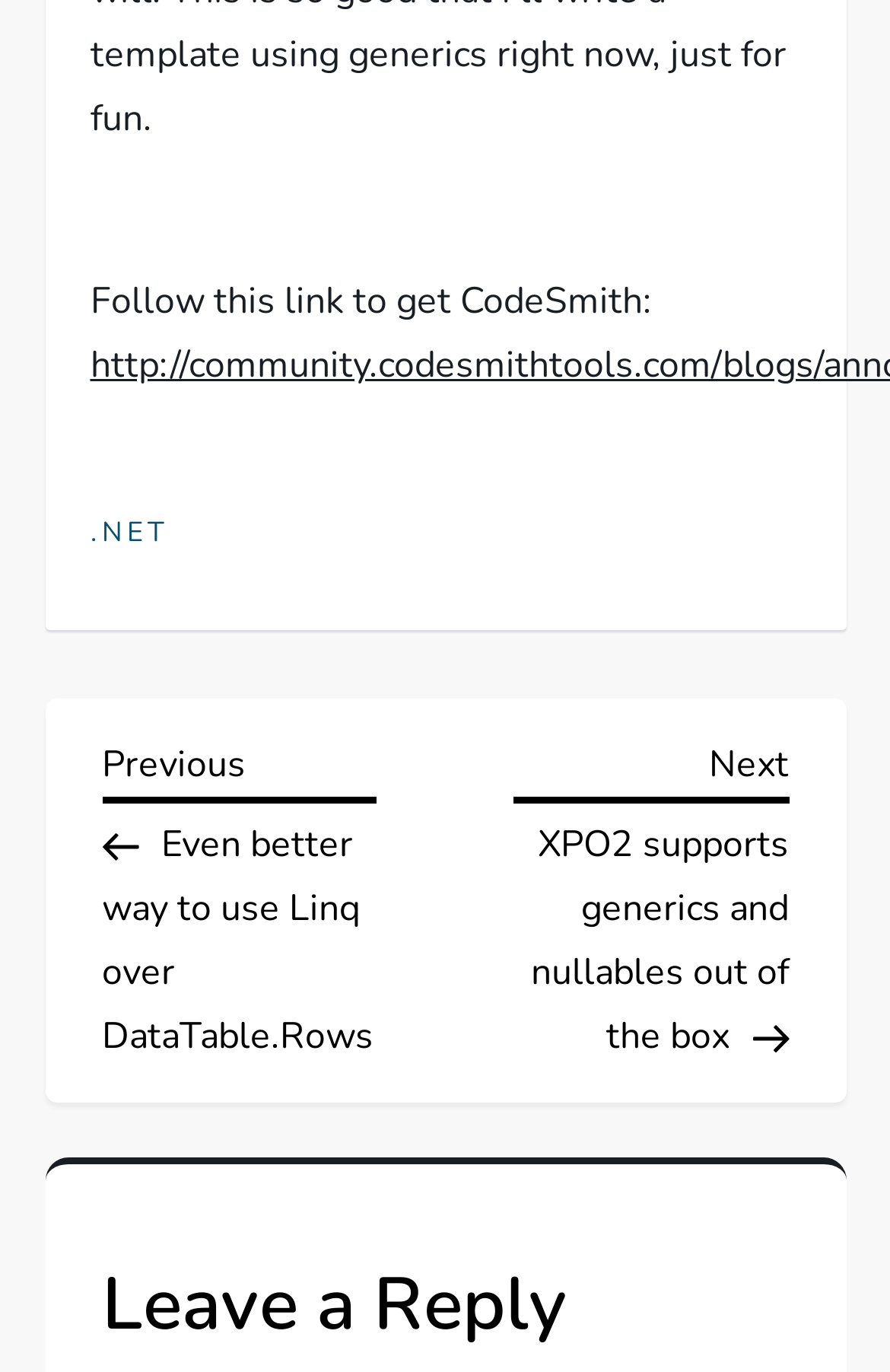What is the purpose of the section at the bottom?
Provide a detailed answer to the question using information from the image.

I noticed a heading 'Leave a Reply' at the bottom of the page, which implies that this section is for users to leave a comment or reply.